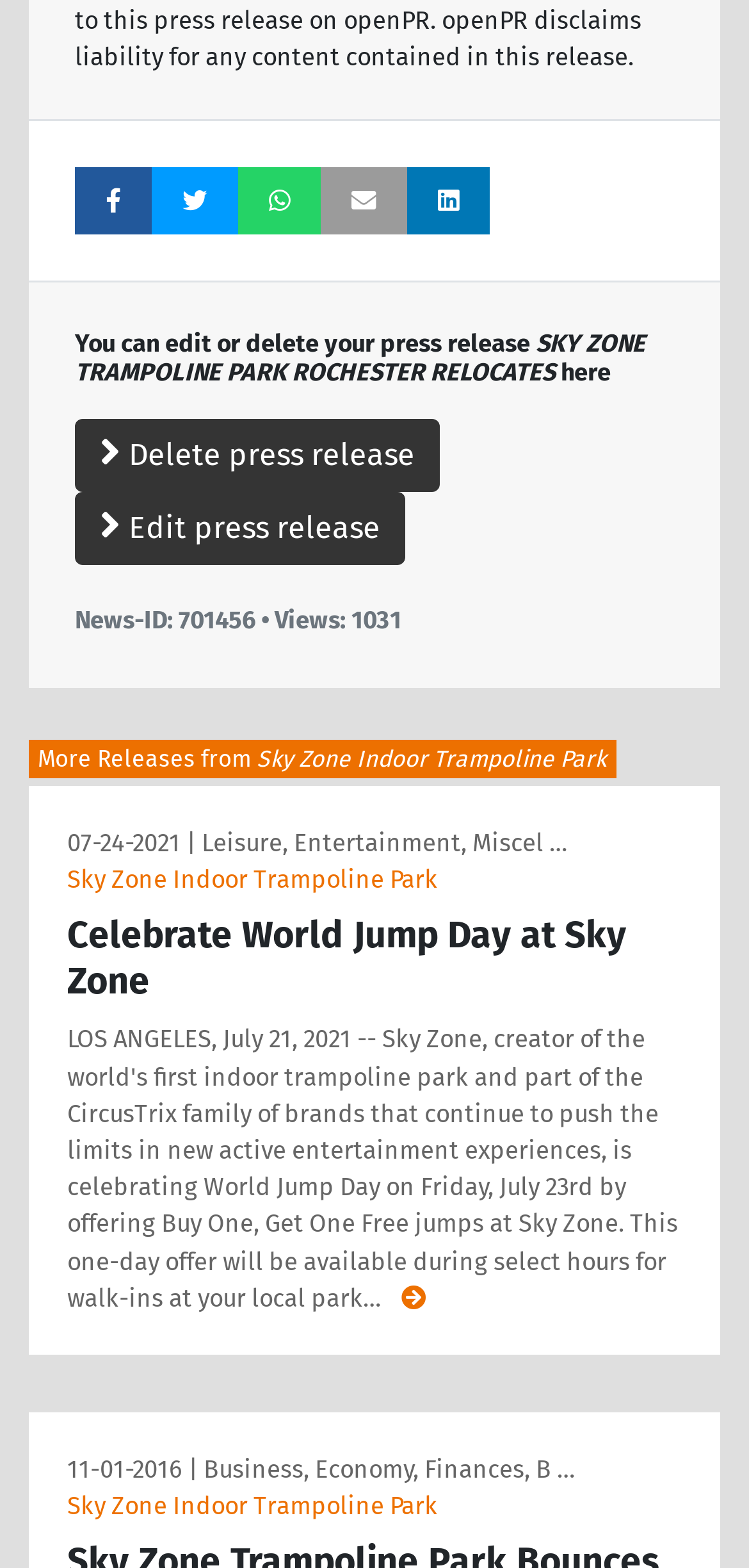With reference to the screenshot, provide a detailed response to the question below:
What is the name of the company that issued the press releases?

I found the name of the company that issued the press releases by looking at the links and headings on the webpage, which consistently mention 'Sky Zone Indoor Trampoline Park'.